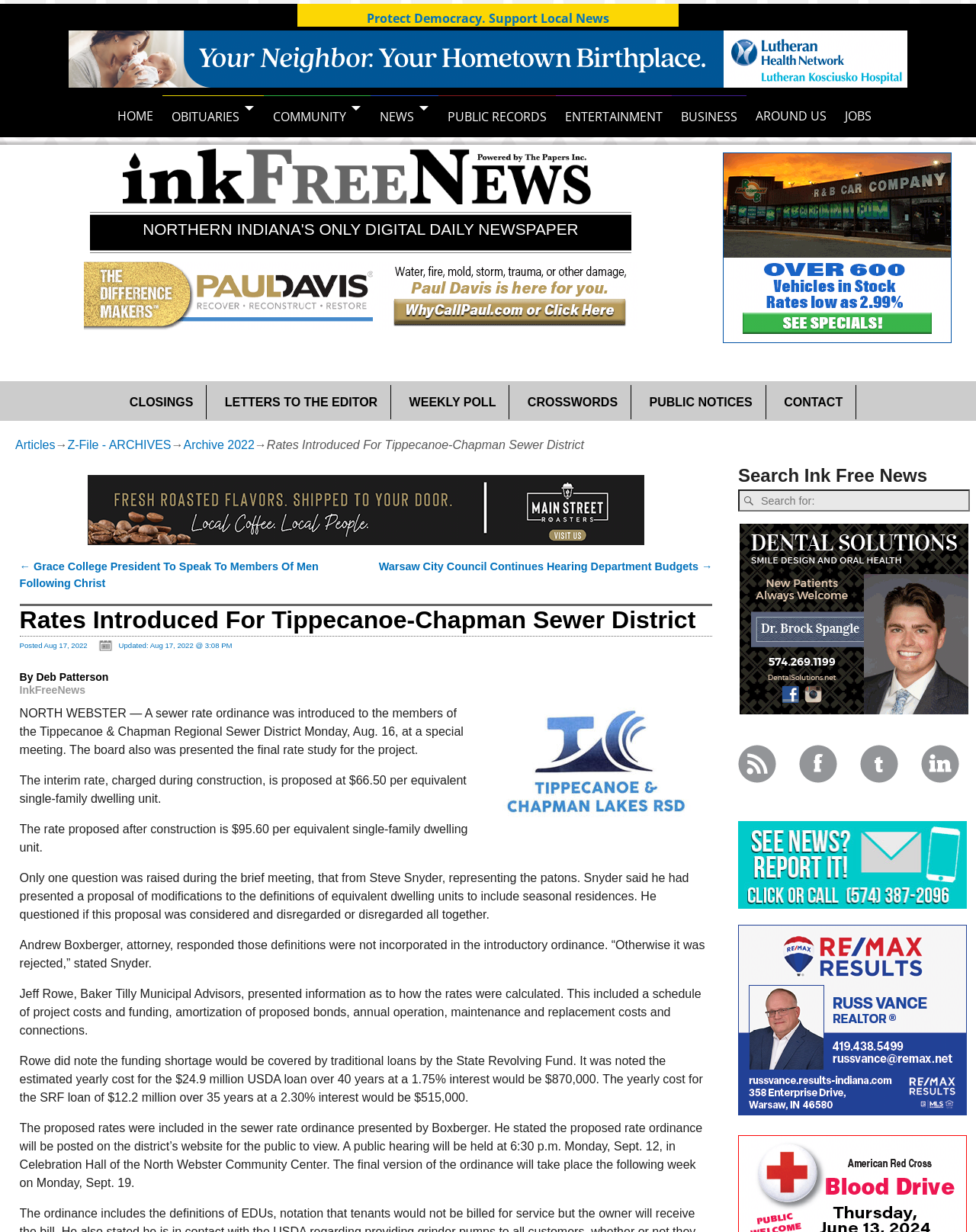What is the date of the public hearing mentioned in the article?
From the screenshot, provide a brief answer in one word or phrase.

Monday, Sept. 12